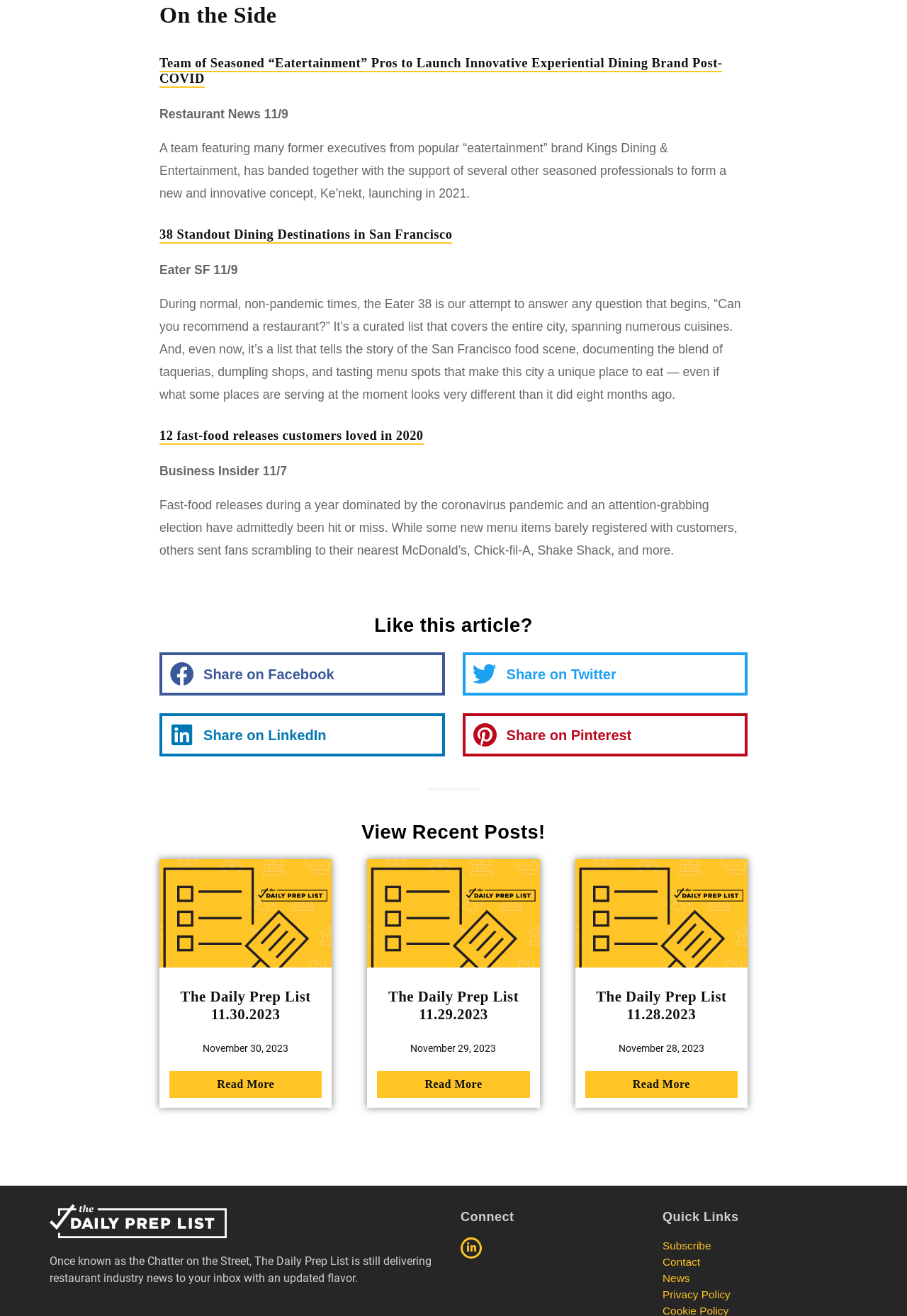Please identify the bounding box coordinates of the element that needs to be clicked to perform the following instruction: "Subscribe".

[0.73, 0.94, 0.938, 0.953]